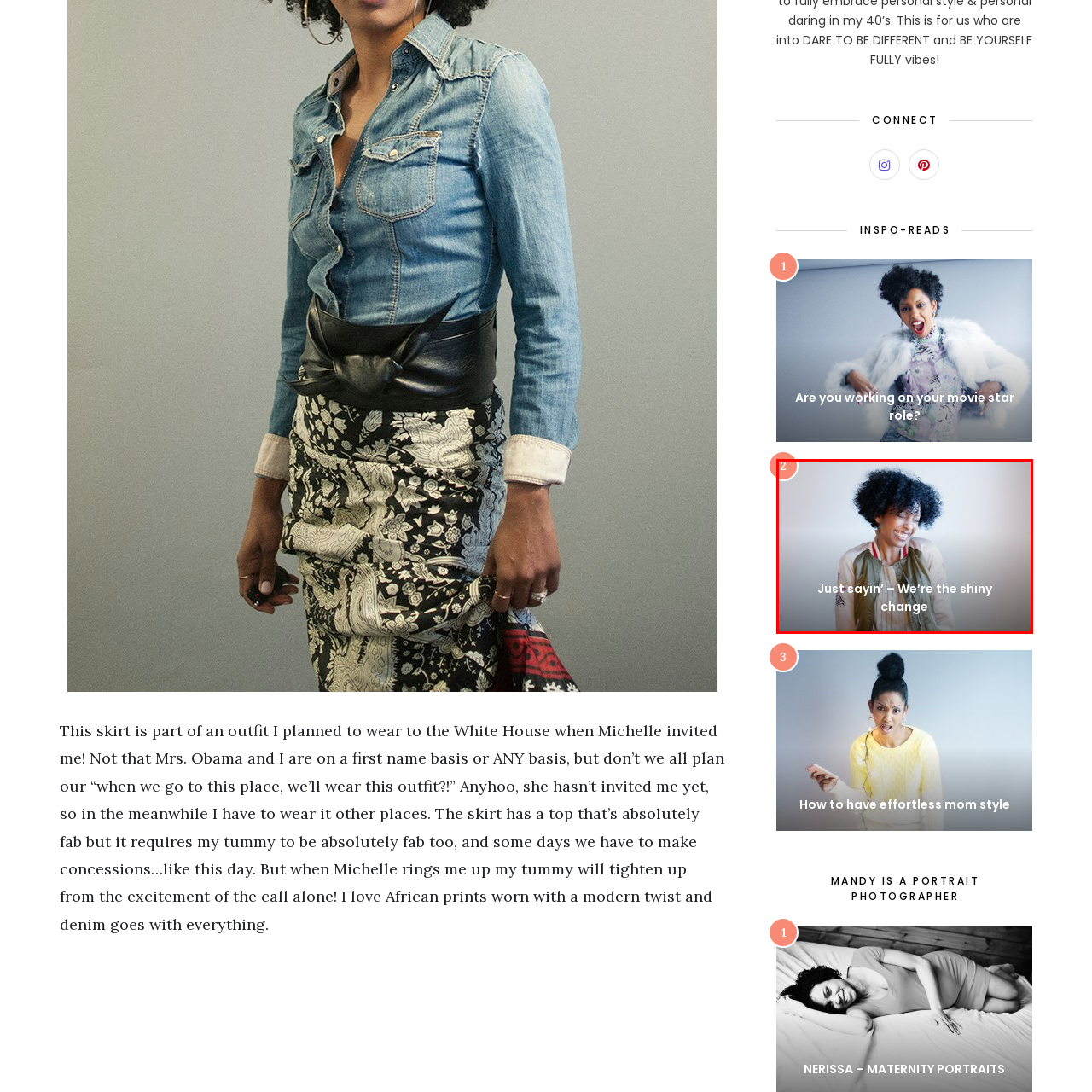Craft an in-depth description of the visual elements captured within the red box.

The image features a woman joyfully expressing herself with a radiant smile, showcasing a curly hairstyle that adds to her vibrant personality. She is wearing a stylish bomber jacket adorned with colorful details, exemplifying a modern and chic fashion sense. Below her, a caption reads, "Just sayin’ – We’re the shiny change," suggesting a theme of positivity and empowerment. The background is softly lit, enhancing the cheerful and lively atmosphere of the moment. This image aligns with a conversation about embracing personal style and celebrating individuality, particularly in a context that resonates with modern fashion trends.